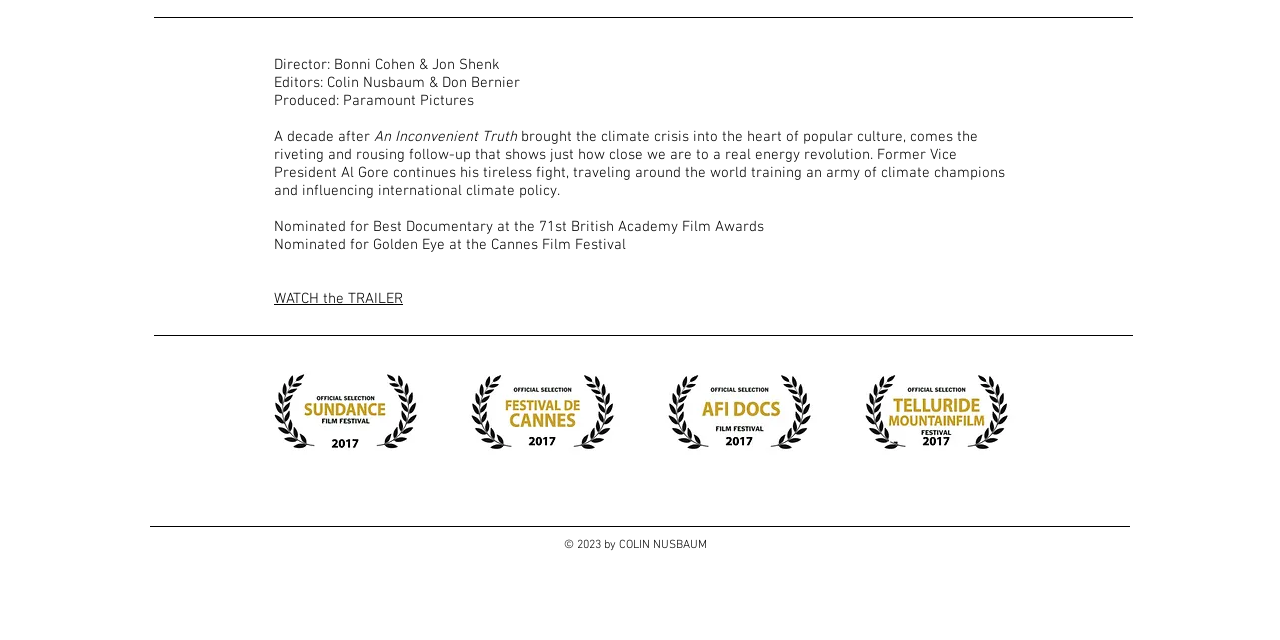Identify the bounding box for the given UI element using the description provided. Coordinates should be in the format (top-left x, top-left y, bottom-right x, bottom-right y) and must be between 0 and 1. Here is the description: Describe your image.press to zoom

[0.199, 0.542, 0.341, 0.746]